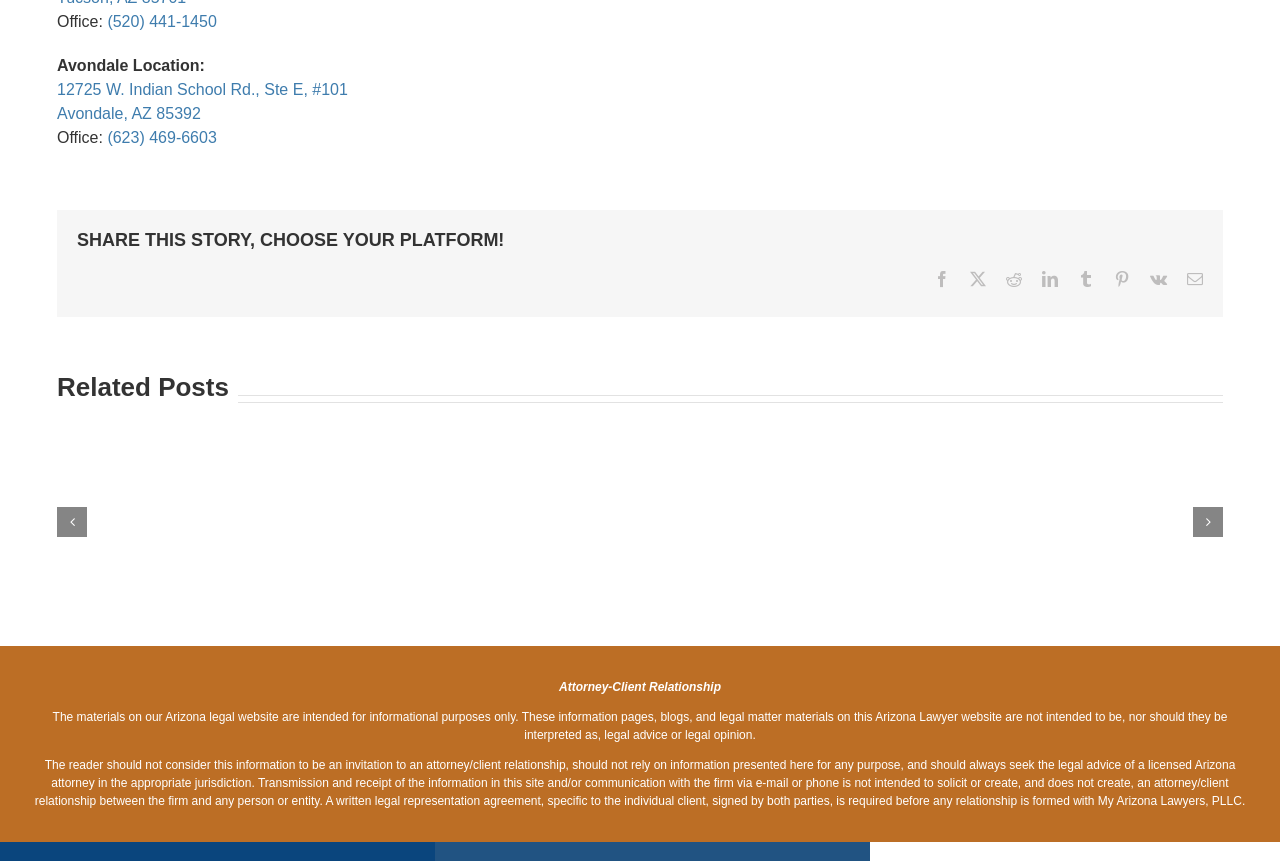Specify the bounding box coordinates of the area to click in order to execute this command: 'Read the article 'New Year, New Start: Should You File For Bankruptcy In 2024?''. The coordinates should consist of four float numbers ranging from 0 to 1, and should be formatted as [left, top, right, bottom].

[0.094, 0.551, 0.218, 0.693]